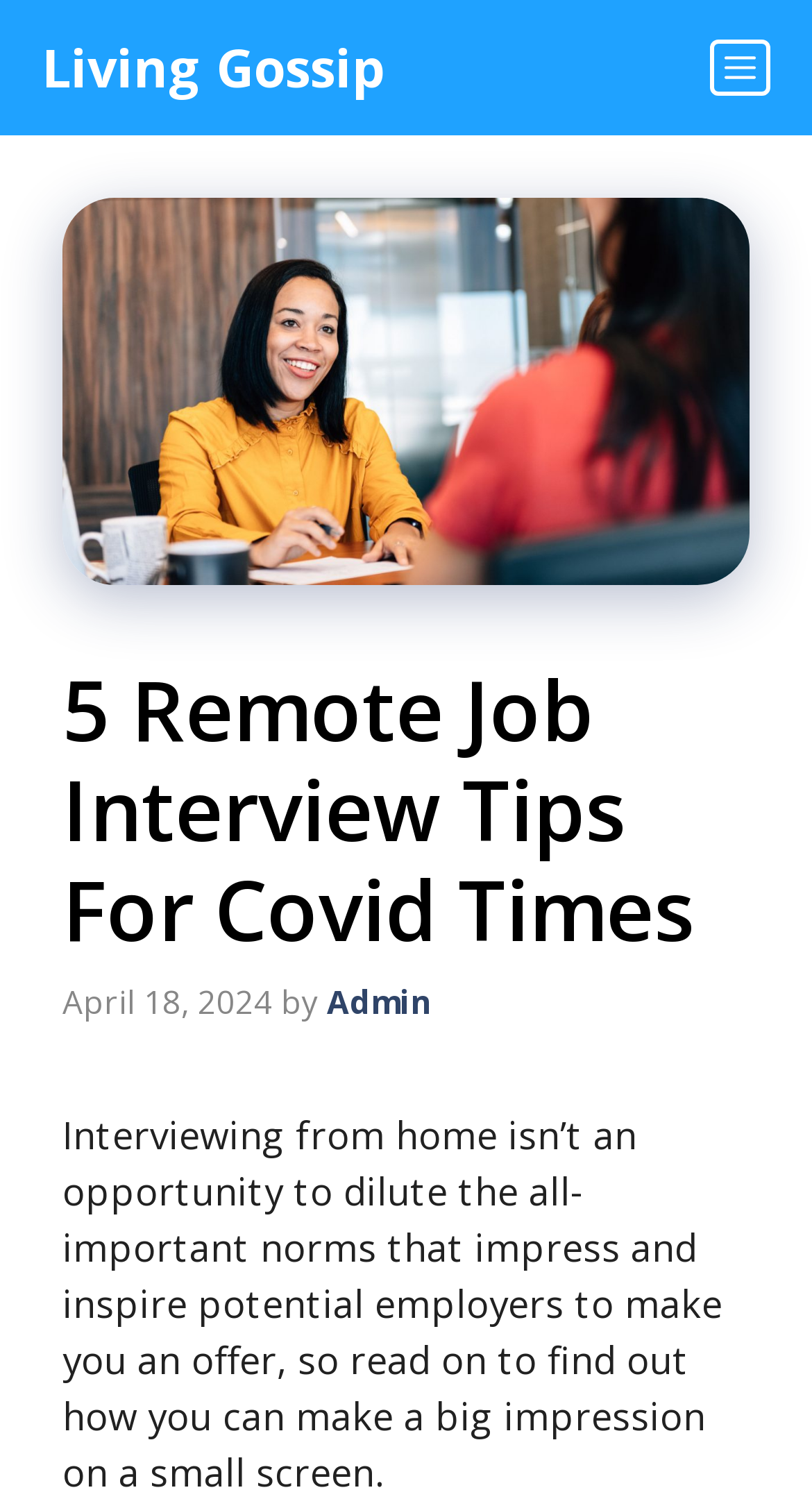Convey a detailed summary of the webpage, mentioning all key elements.

The webpage is about "5 Remote Job Interview Tips For Covid Times" and appears to be an article or blog post. At the top of the page, there is a navigation bar with a link to "Living Gossip" on the left side and a "Menu" button on the right side. 

Below the navigation bar, the main content area begins with a heading that matches the title of the webpage. Directly below the heading, there is a timestamp indicating that the article was published on "April 18, 2024", followed by the author's name, "Admin".